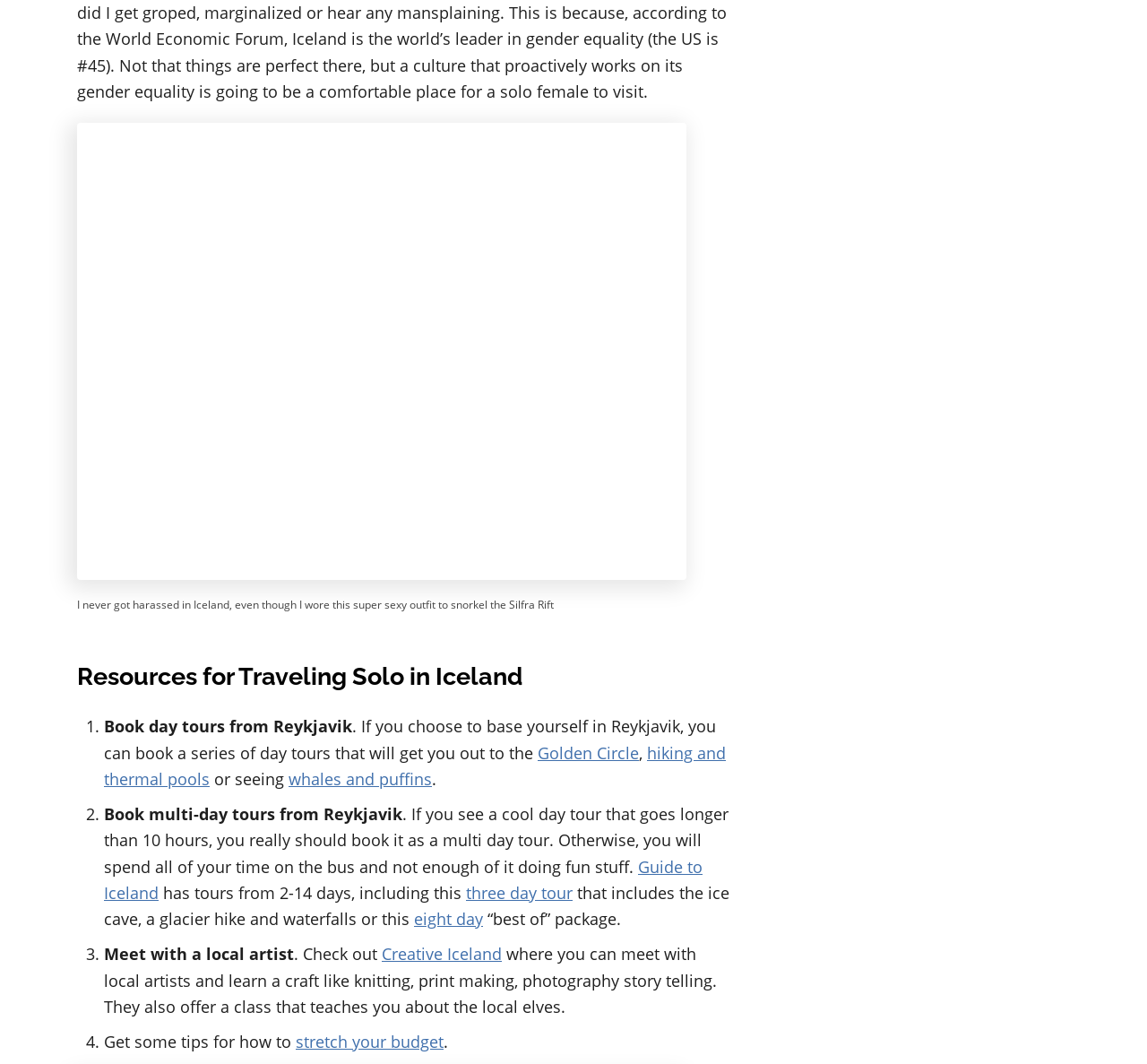Can you pinpoint the bounding box coordinates for the clickable element required for this instruction: "Get tips on stretching your budget"? The coordinates should be four float numbers between 0 and 1, i.e., [left, top, right, bottom].

[0.258, 0.969, 0.387, 0.989]